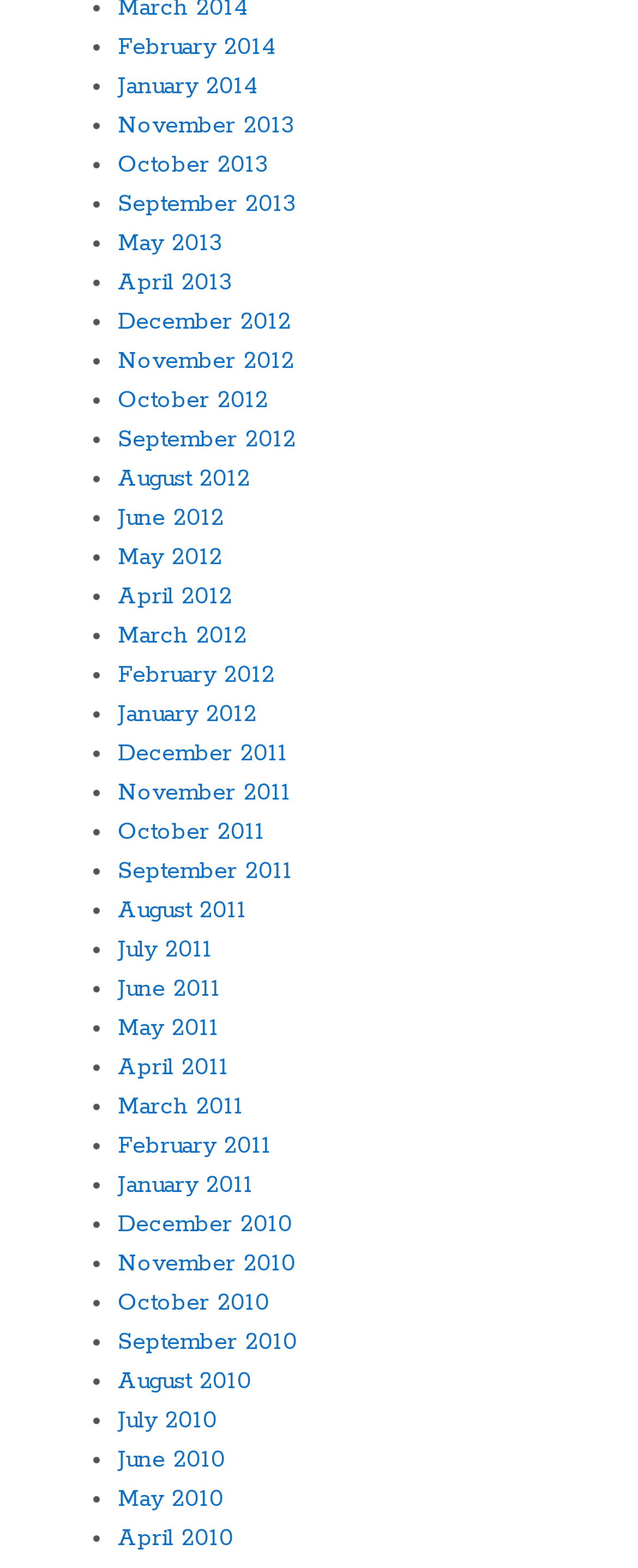Please locate the bounding box coordinates of the element that should be clicked to complete the given instruction: "View May 2010".

[0.185, 0.947, 0.351, 0.965]